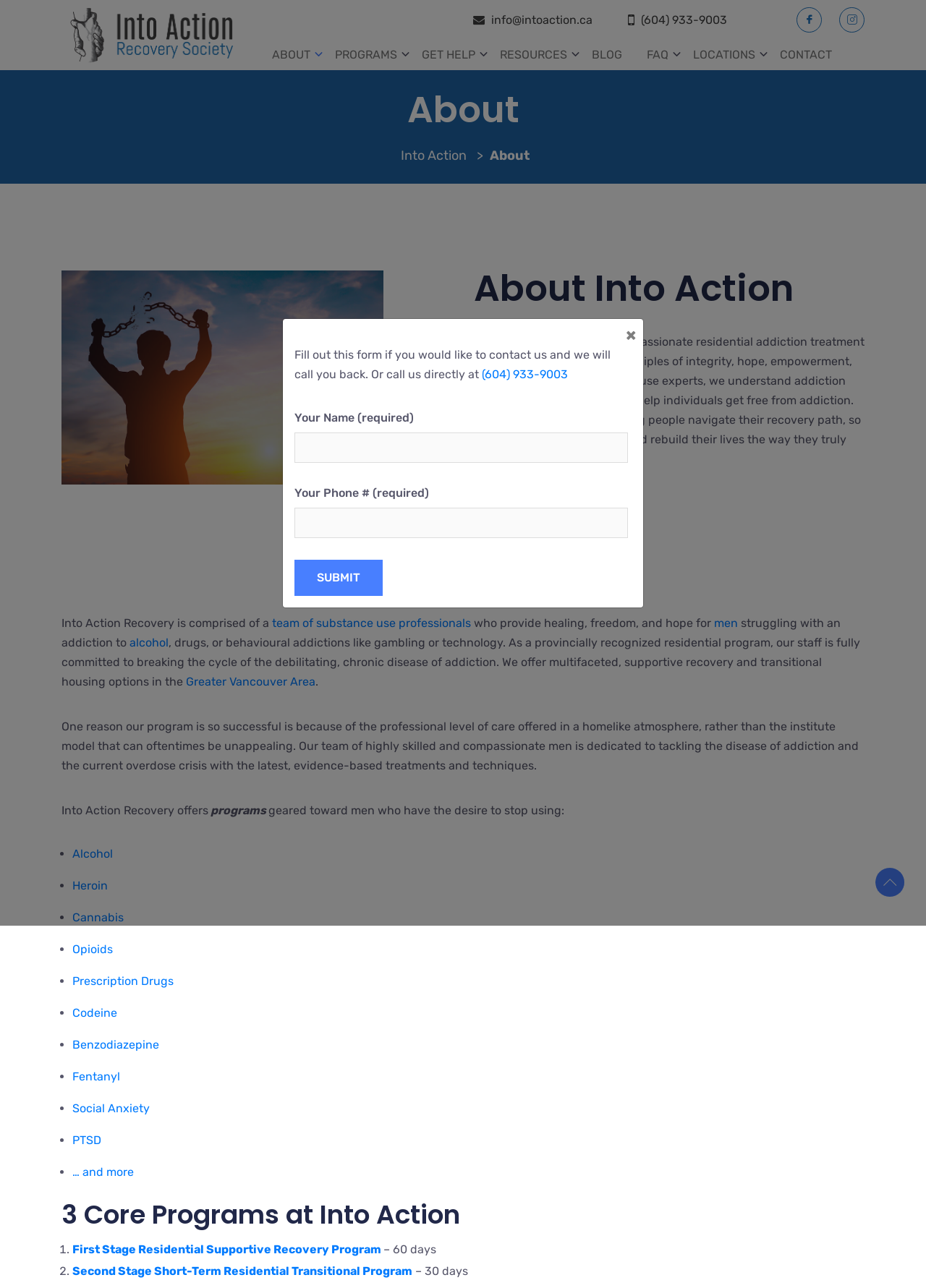Kindly determine the bounding box coordinates of the area that needs to be clicked to fulfill this instruction: "Call the phone number".

[0.692, 0.009, 0.785, 0.022]